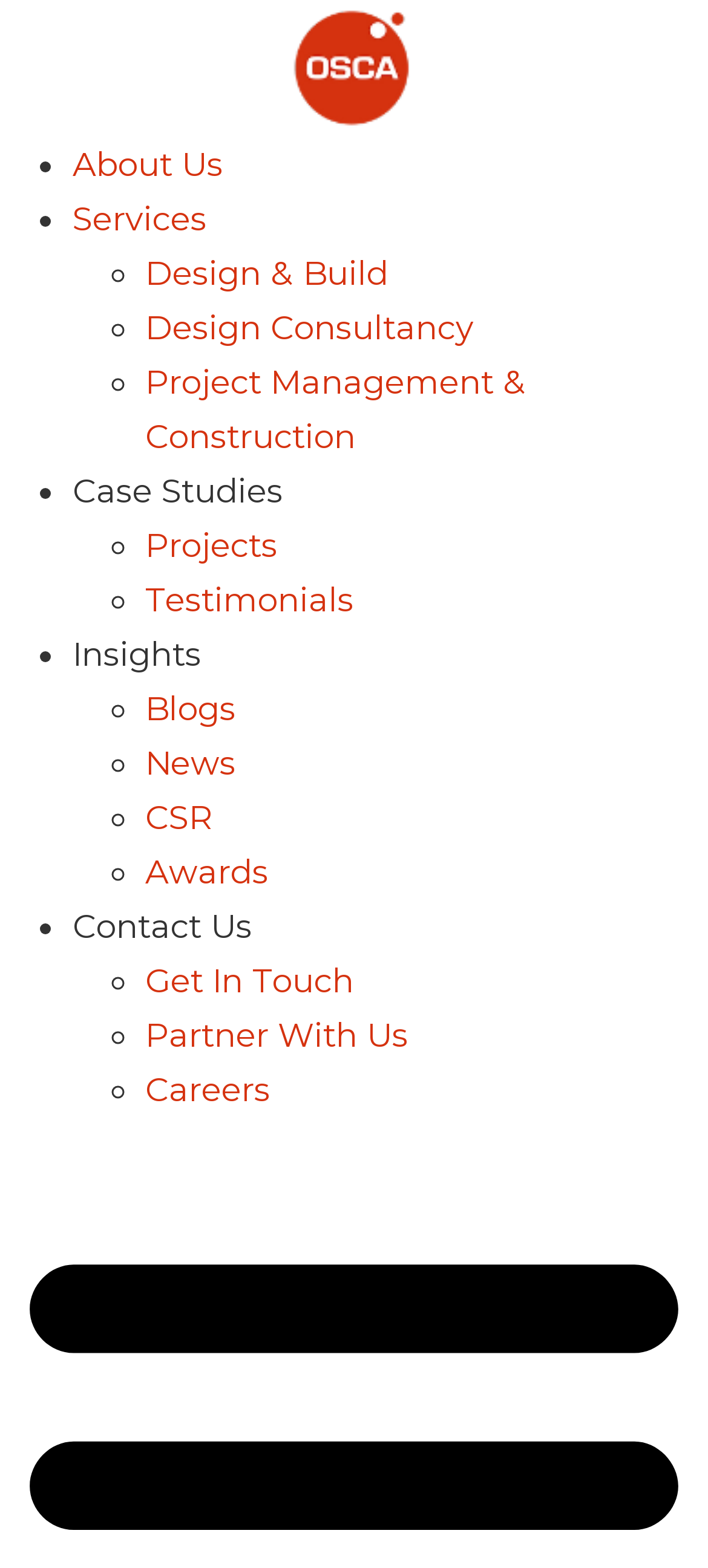Find the bounding box coordinates of the area to click in order to follow the instruction: "Get in touch with the company".

[0.205, 0.613, 0.5, 0.639]